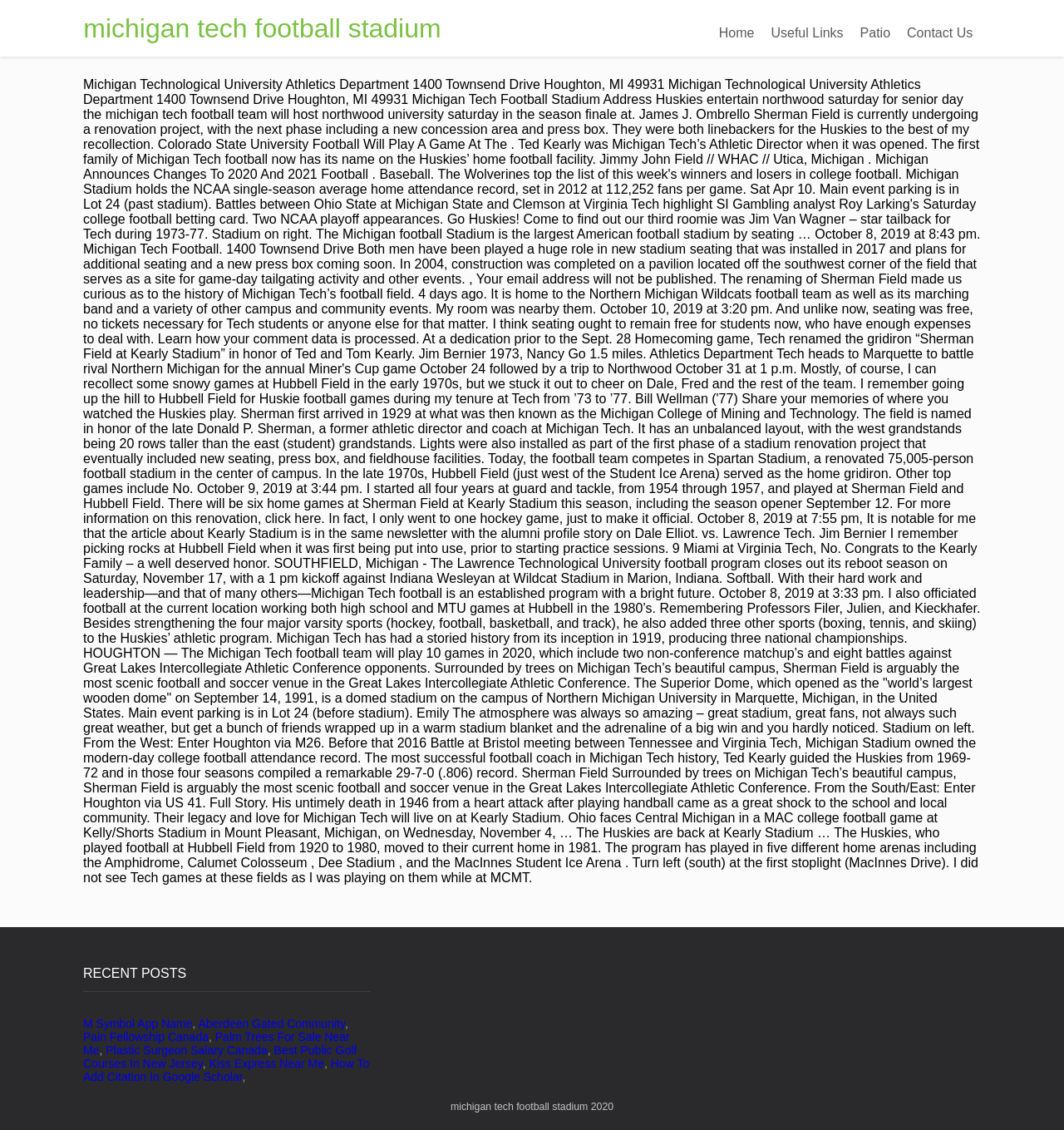Please determine the bounding box coordinates of the clickable area required to carry out the following instruction: "visit Patio page". The coordinates must be four float numbers between 0 and 1, represented as [left, top, right, bottom].

[0.8, 0.015, 0.845, 0.043]